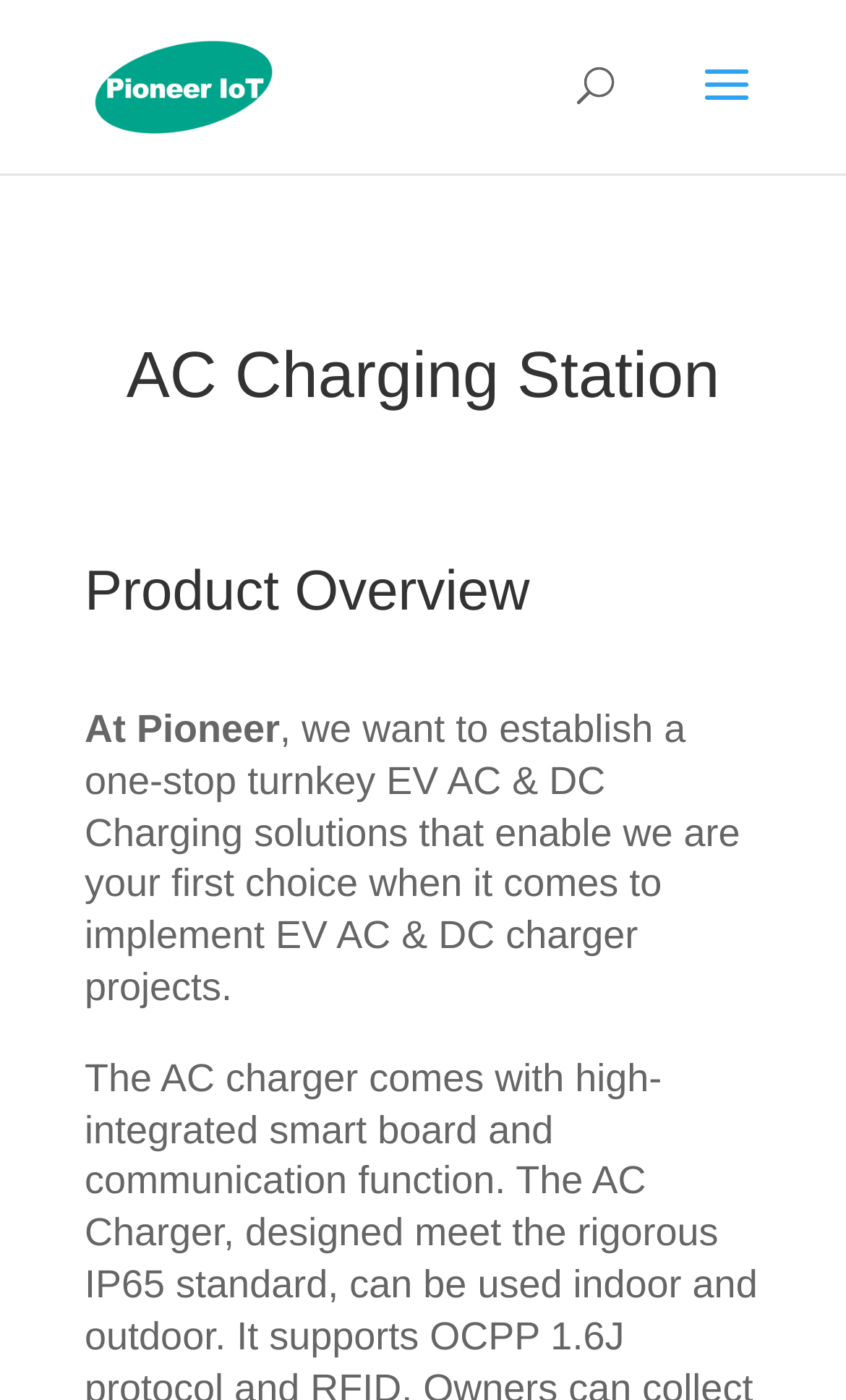From the element description: "alt="Pioneer IoT"", extract the bounding box coordinates of the UI element. The coordinates should be expressed as four float numbers between 0 and 1, in the order [left, top, right, bottom].

[0.11, 0.048, 0.322, 0.072]